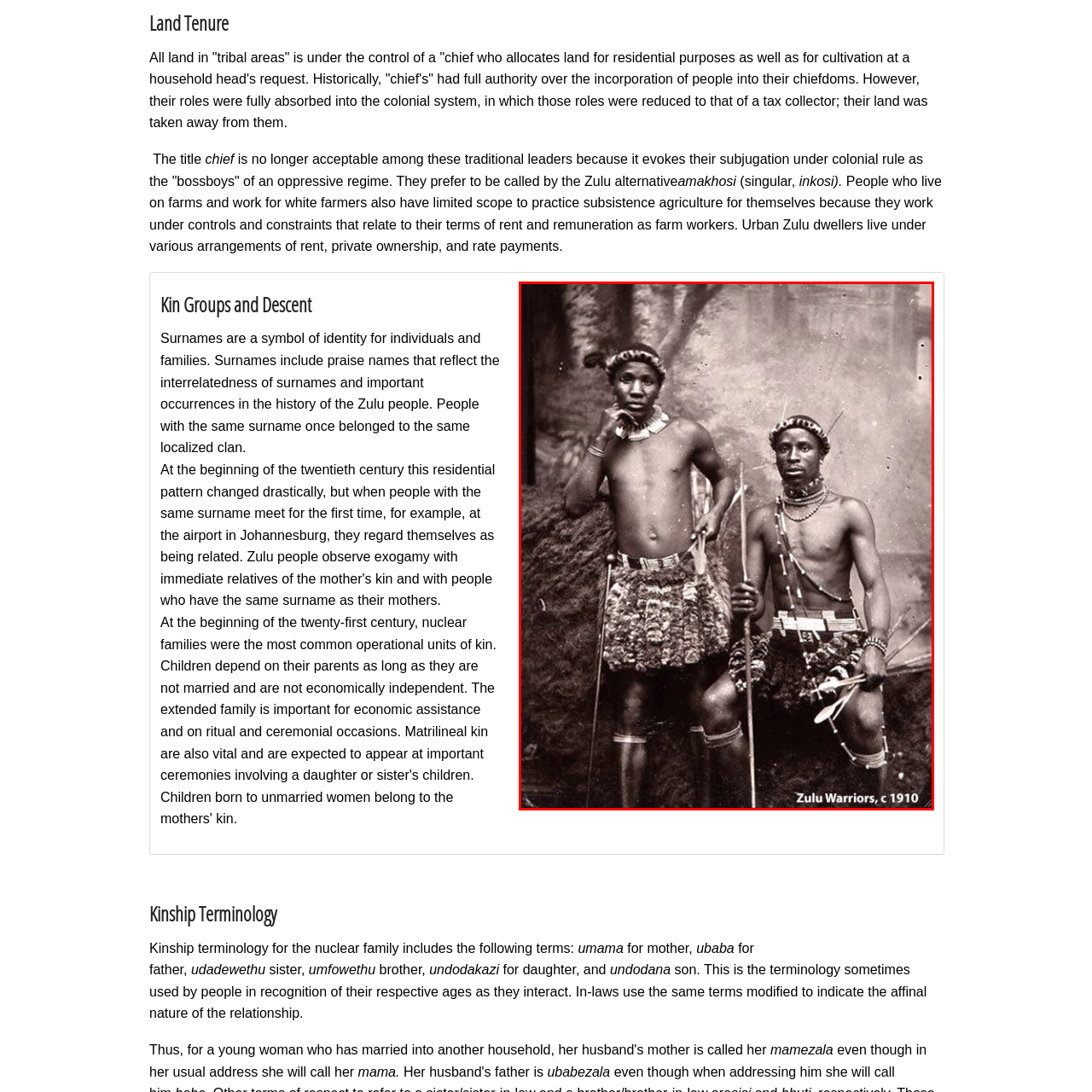What do the warriors symbolize in the Zulu culture?
Focus on the section of the image outlined in red and give a thorough answer to the question.

The caption states that the warriors hold a spear and stand confidently, highlighting their roles as protectors and symbols of strength within the Zulu culture.